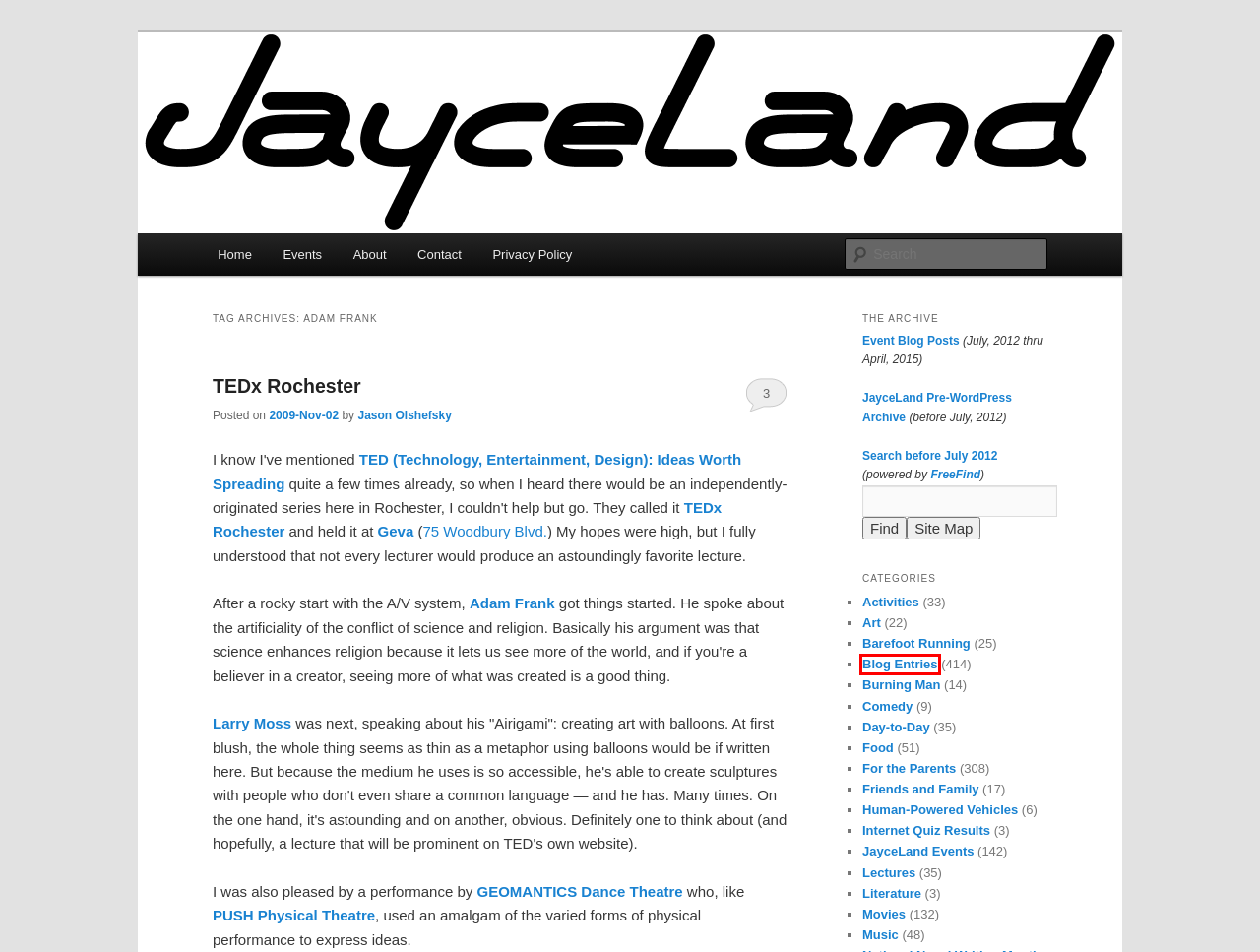Look at the screenshot of the webpage and find the element within the red bounding box. Choose the webpage description that best fits the new webpage that will appear after clicking the element. Here are the candidates:
A. Food | JayceLand
B. JayceLand
C. Blog Entries | JayceLand
D. FreeFind Site Search
E. Lectures | JayceLand
F. Music | JayceLand
G. About | JayceLand
H. Friends and Family | JayceLand

C